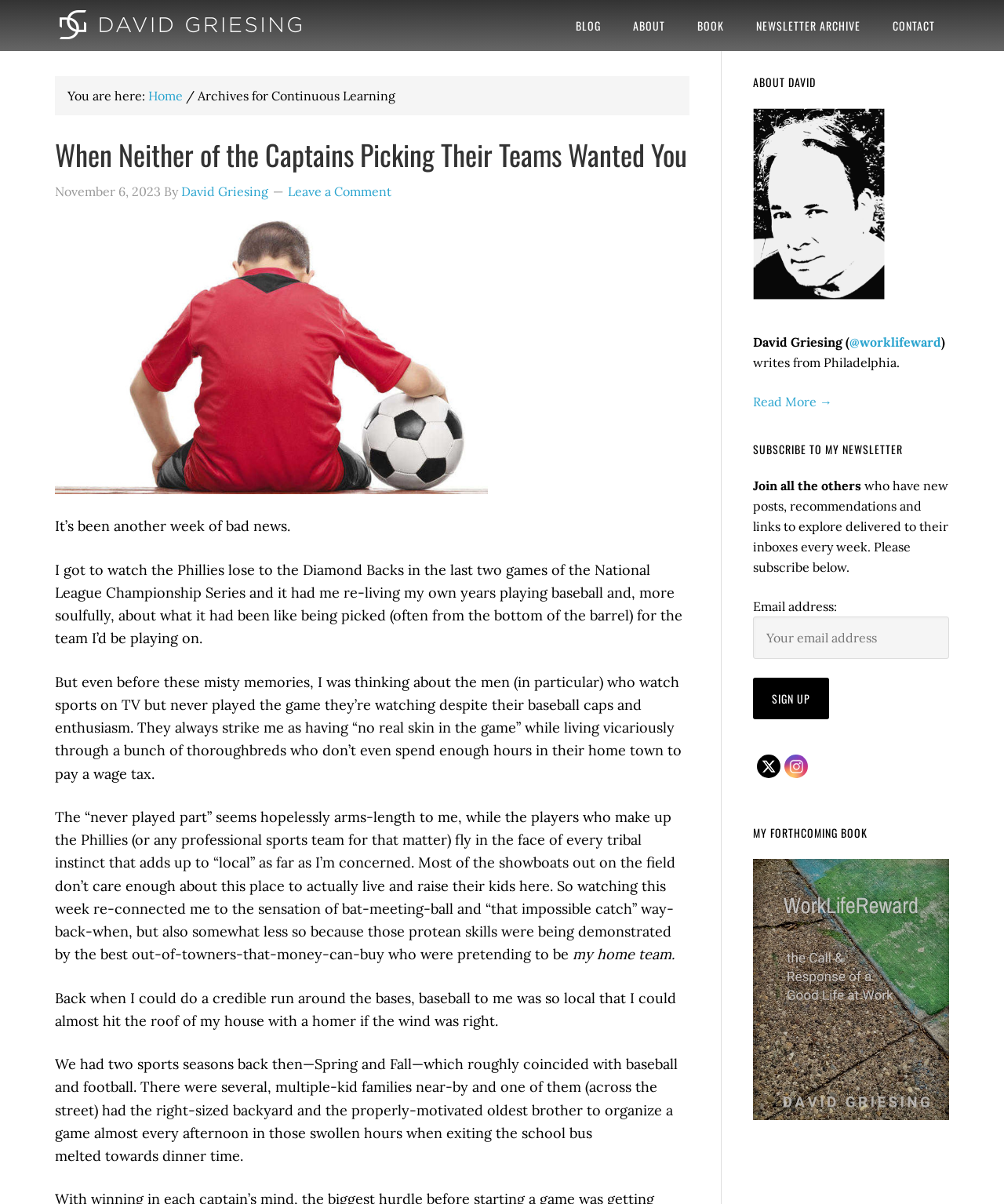Identify the bounding box for the described UI element. Provide the coordinates in (top-left x, top-left y, bottom-right x, bottom-right y) format with values ranging from 0 to 1: White papers

None